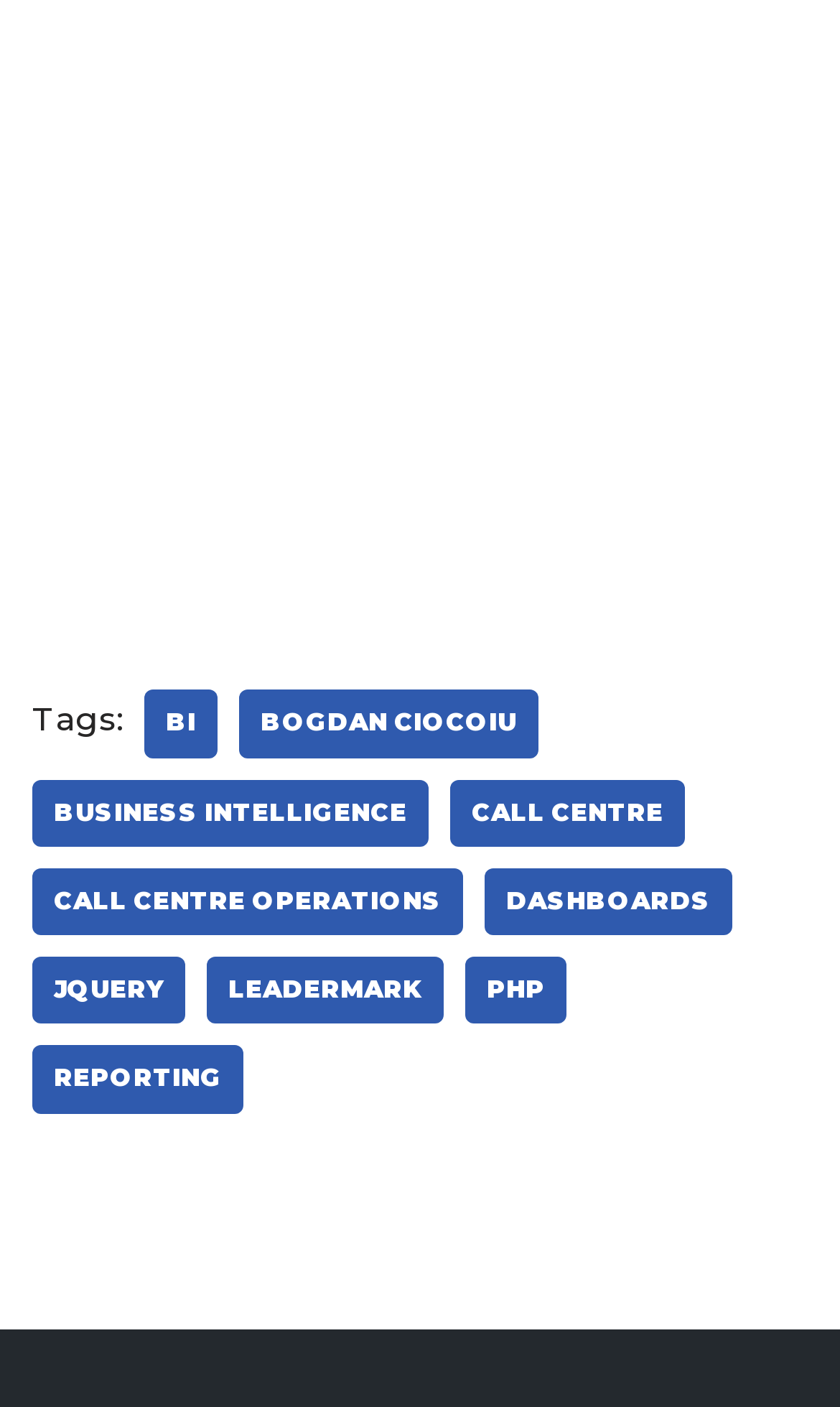Identify the bounding box for the described UI element: "call centre operations".

[0.038, 0.617, 0.551, 0.665]